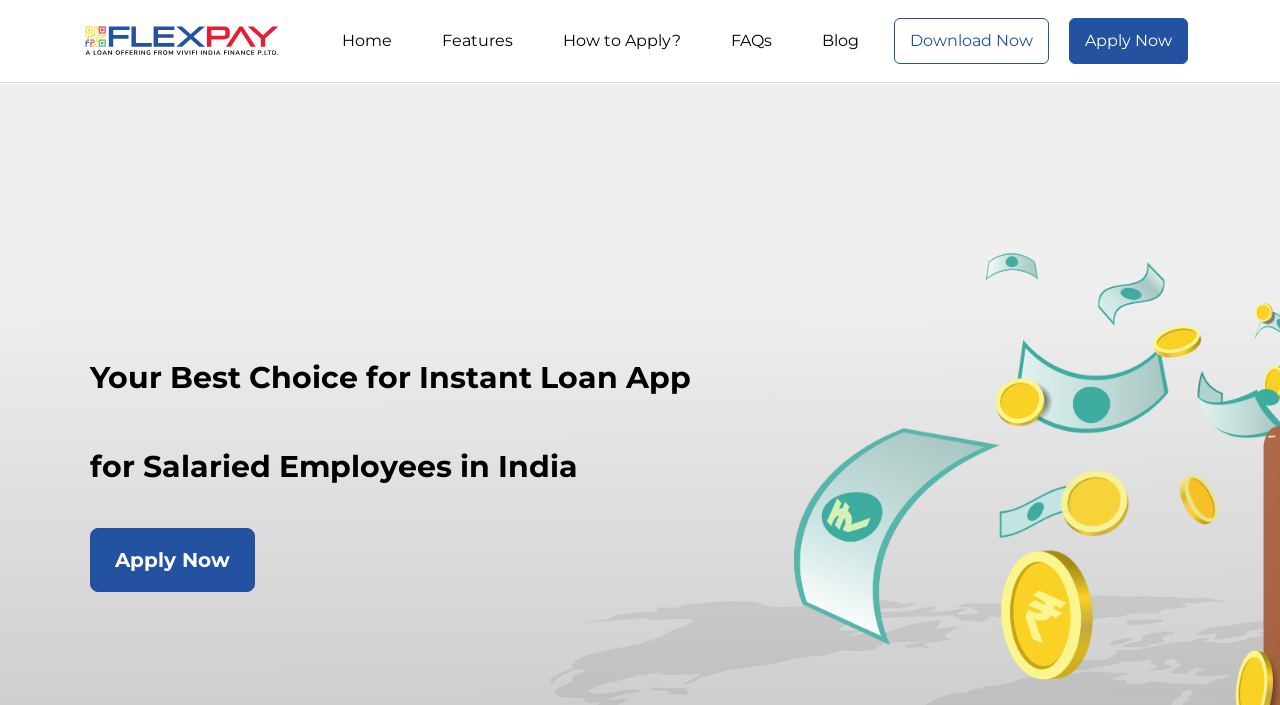What is the purpose of the 'Apply Now' button?
Please answer the question with a detailed response using the information from the screenshot.

Based on the context of the webpage, which is about an instant loan app for salaried employees, and the presence of multiple 'Apply Now' links, I infer that the purpose of the 'Apply Now' button is to initiate the loan application process.